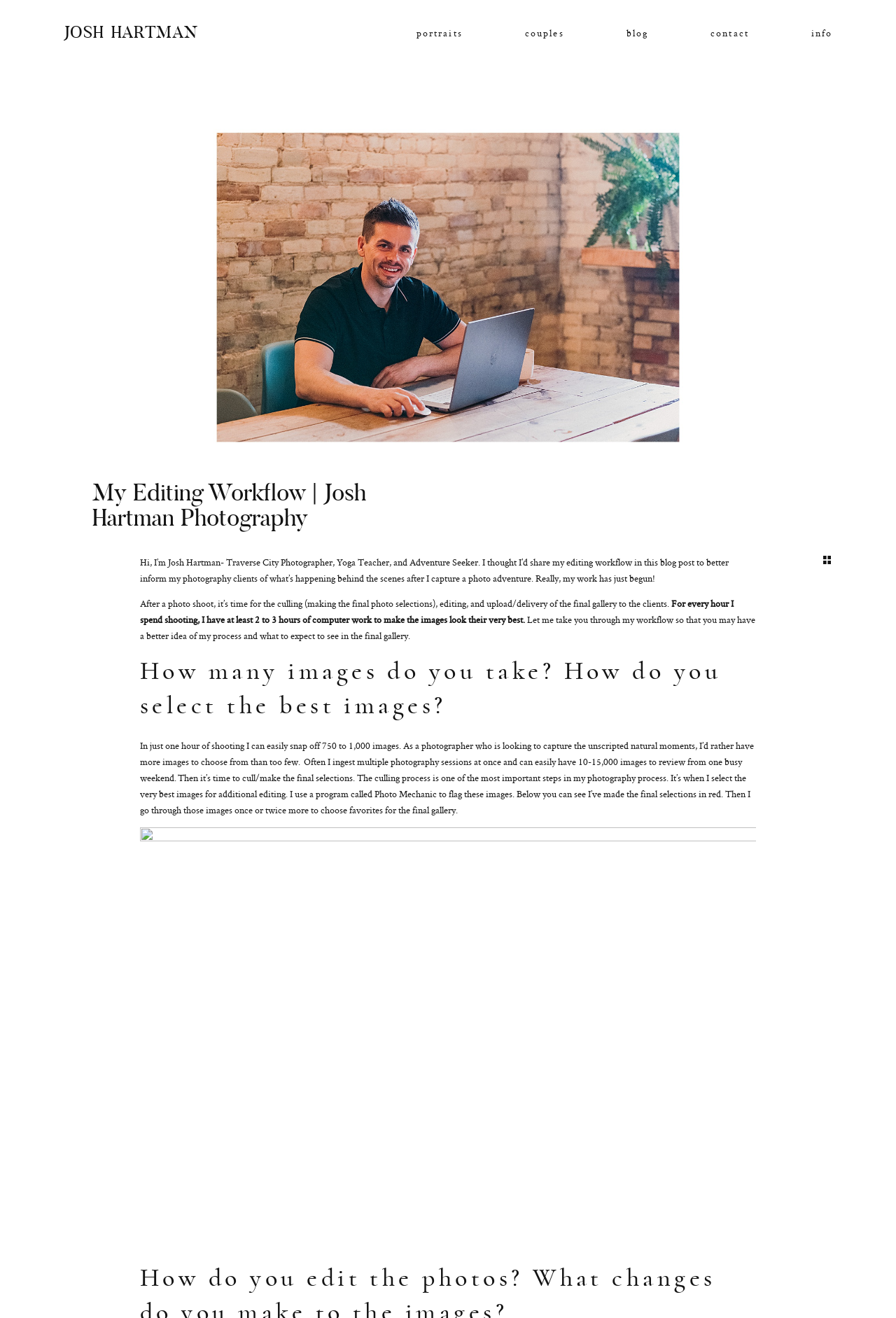Specify the bounding box coordinates of the element's area that should be clicked to execute the given instruction: "View 'client access' information". The coordinates should be four float numbers between 0 and 1, i.e., [left, top, right, bottom].

[0.88, 0.059, 0.954, 0.074]